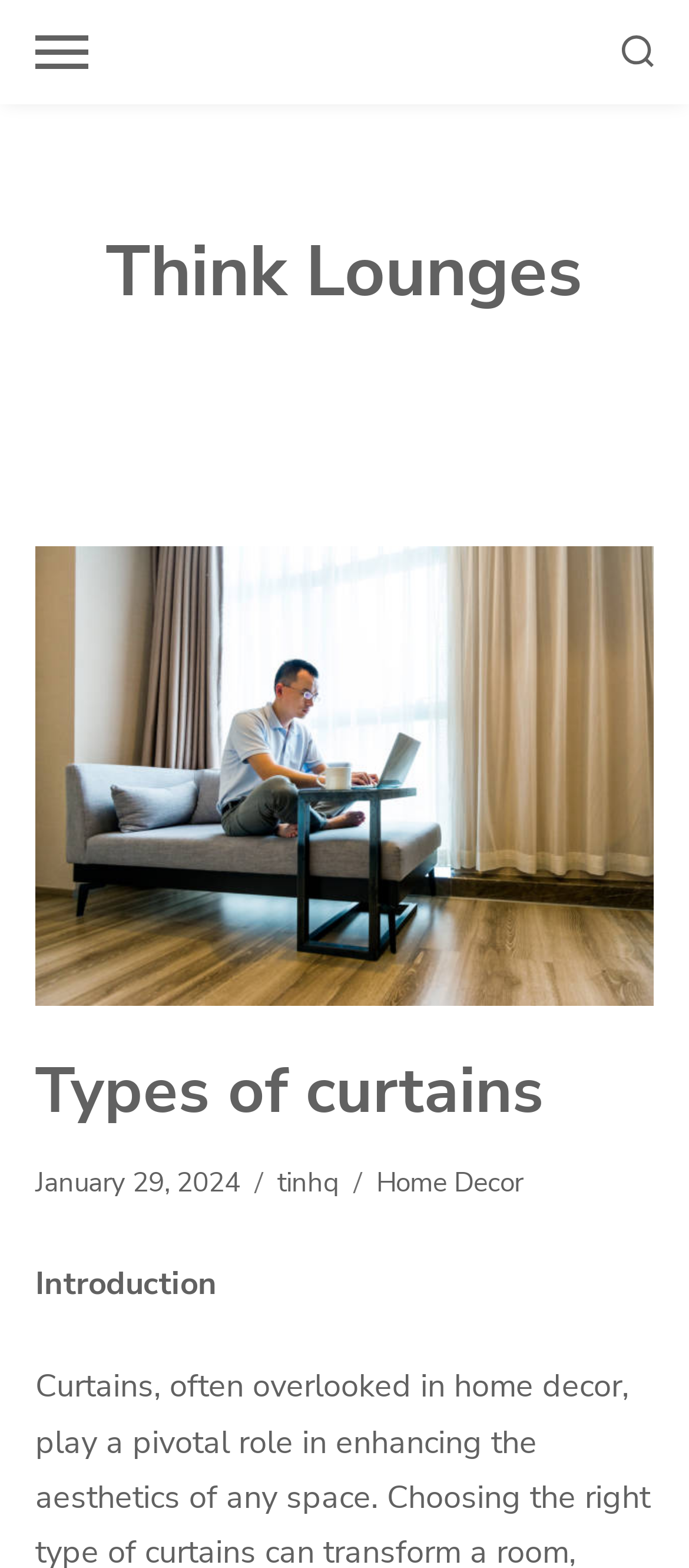Answer the question below with a single word or a brief phrase: 
What is the introduction section title?

Introduction